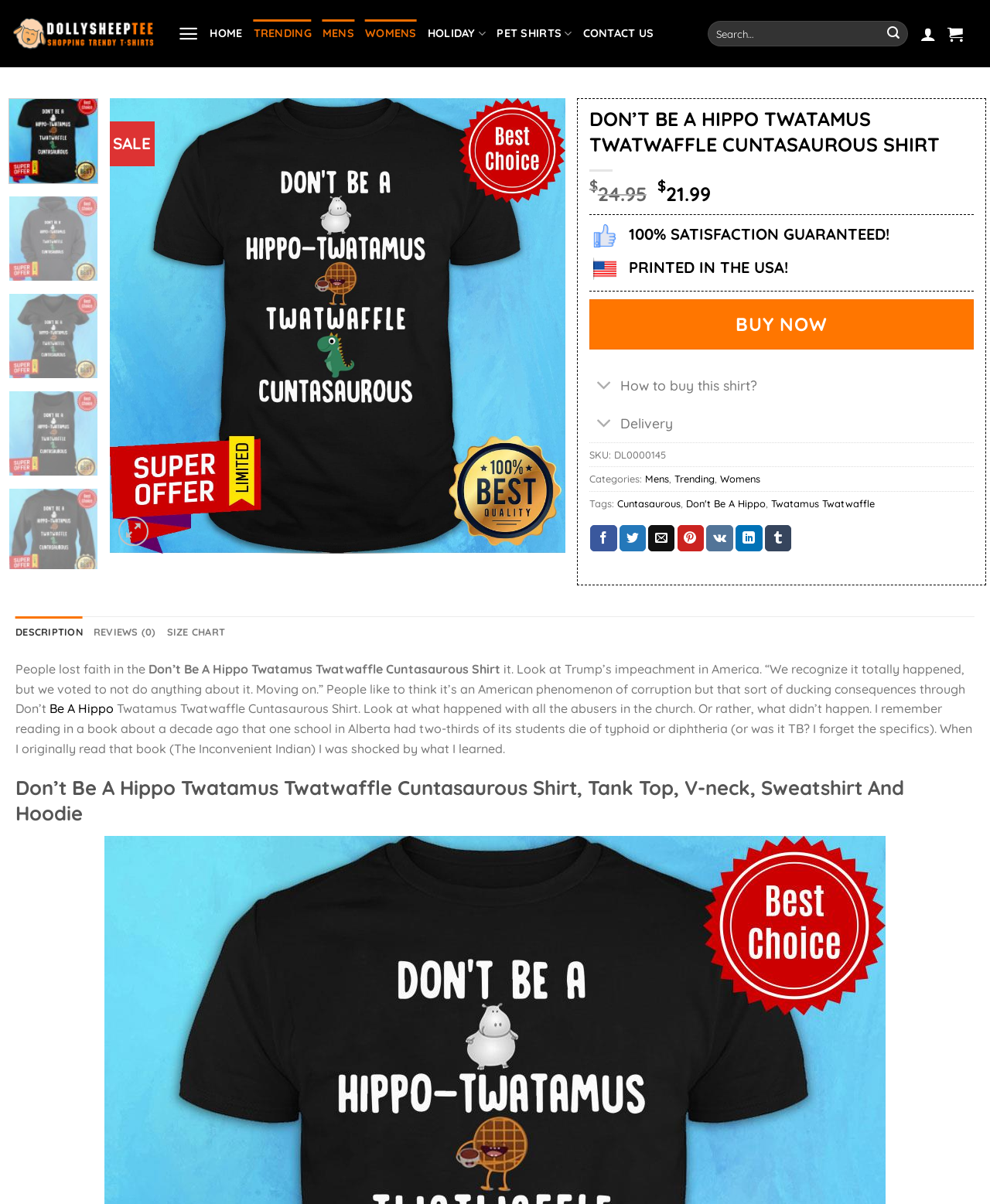Determine the bounding box coordinates of the target area to click to execute the following instruction: "View product description."

[0.016, 0.512, 0.083, 0.538]